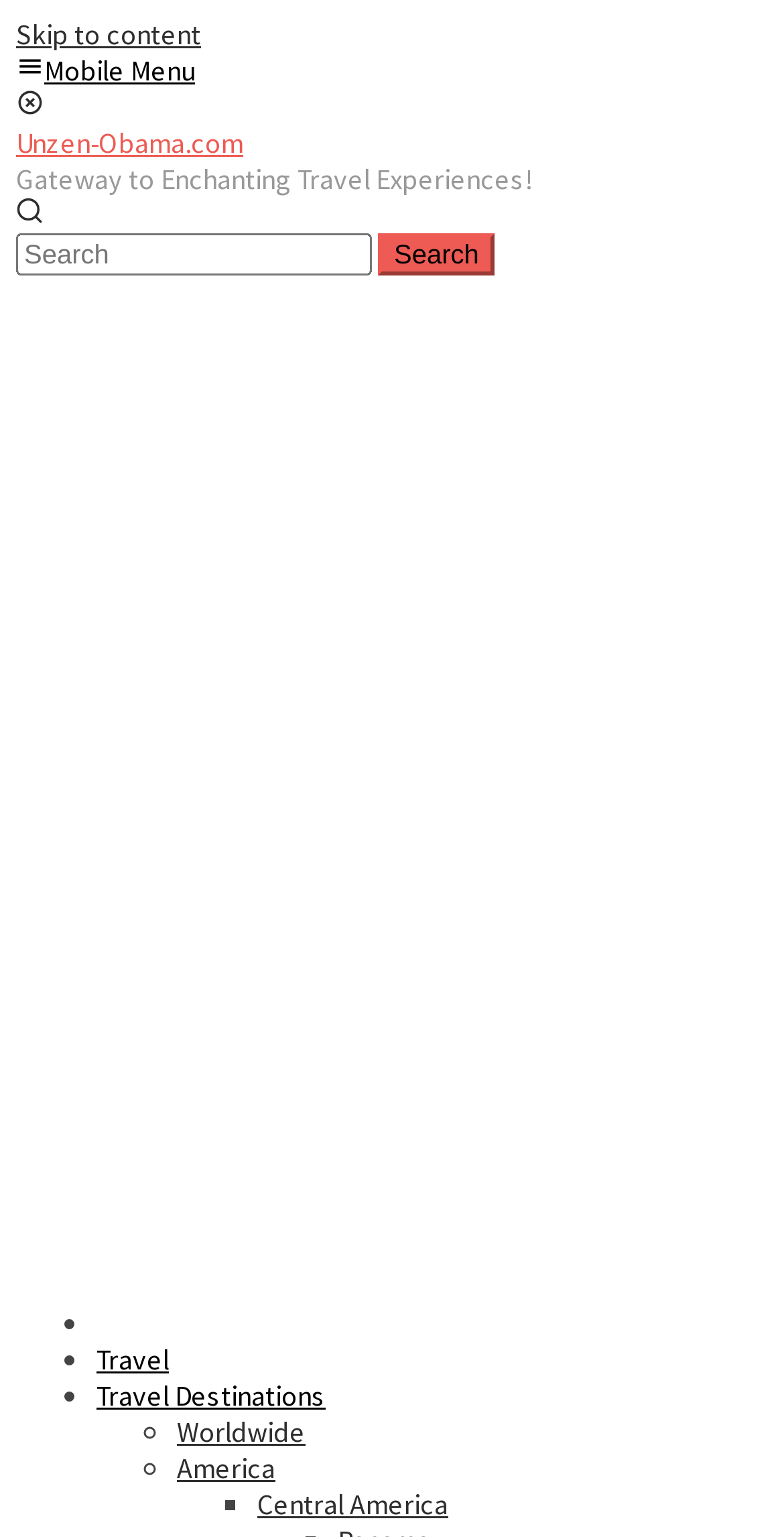Identify the bounding box coordinates of the section that should be clicked to achieve the task described: "Explore travel options".

[0.123, 0.873, 0.215, 0.896]